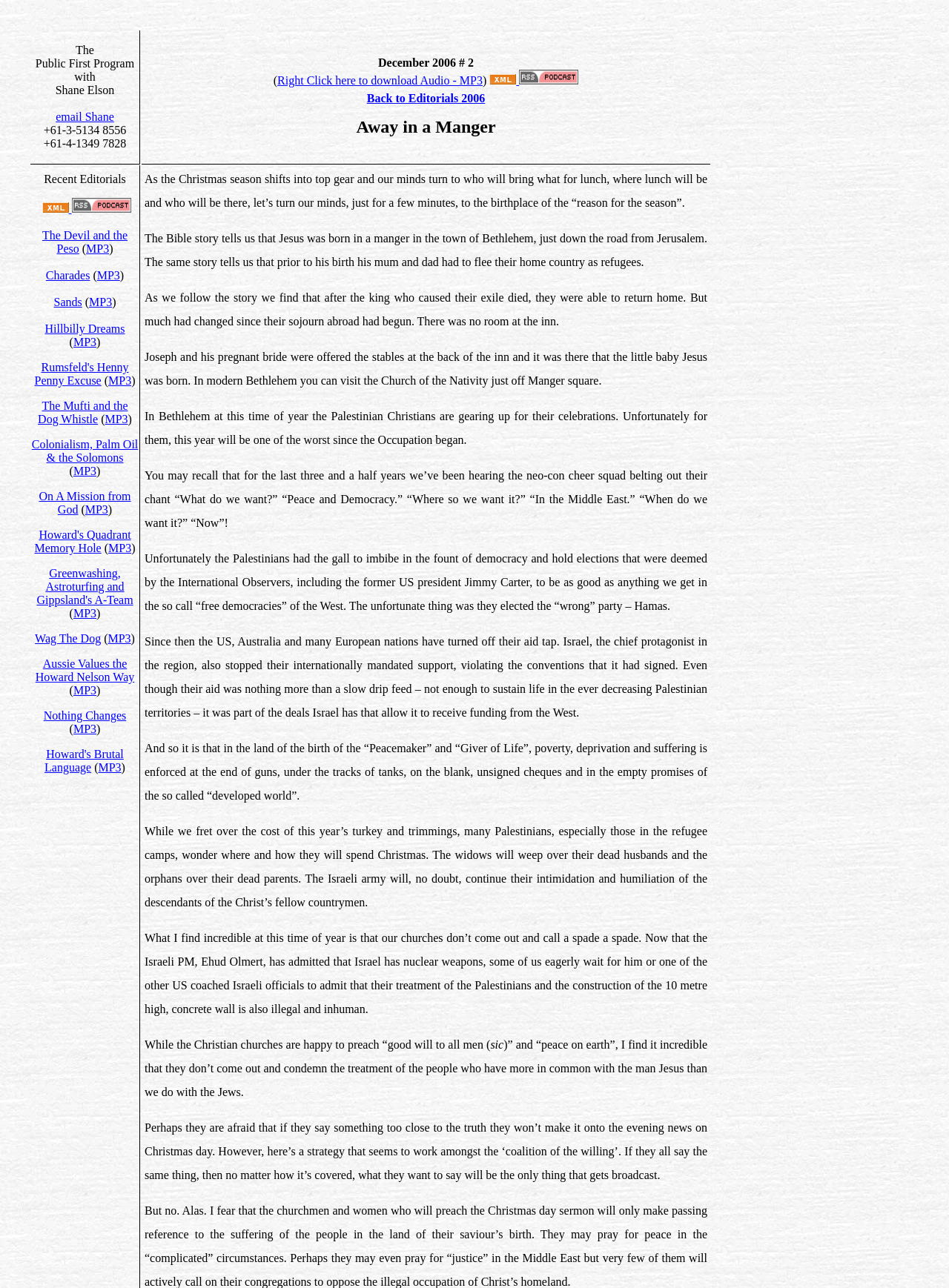Identify the bounding box coordinates of the section that should be clicked to achieve the task described: "Email Shane".

[0.059, 0.086, 0.12, 0.096]